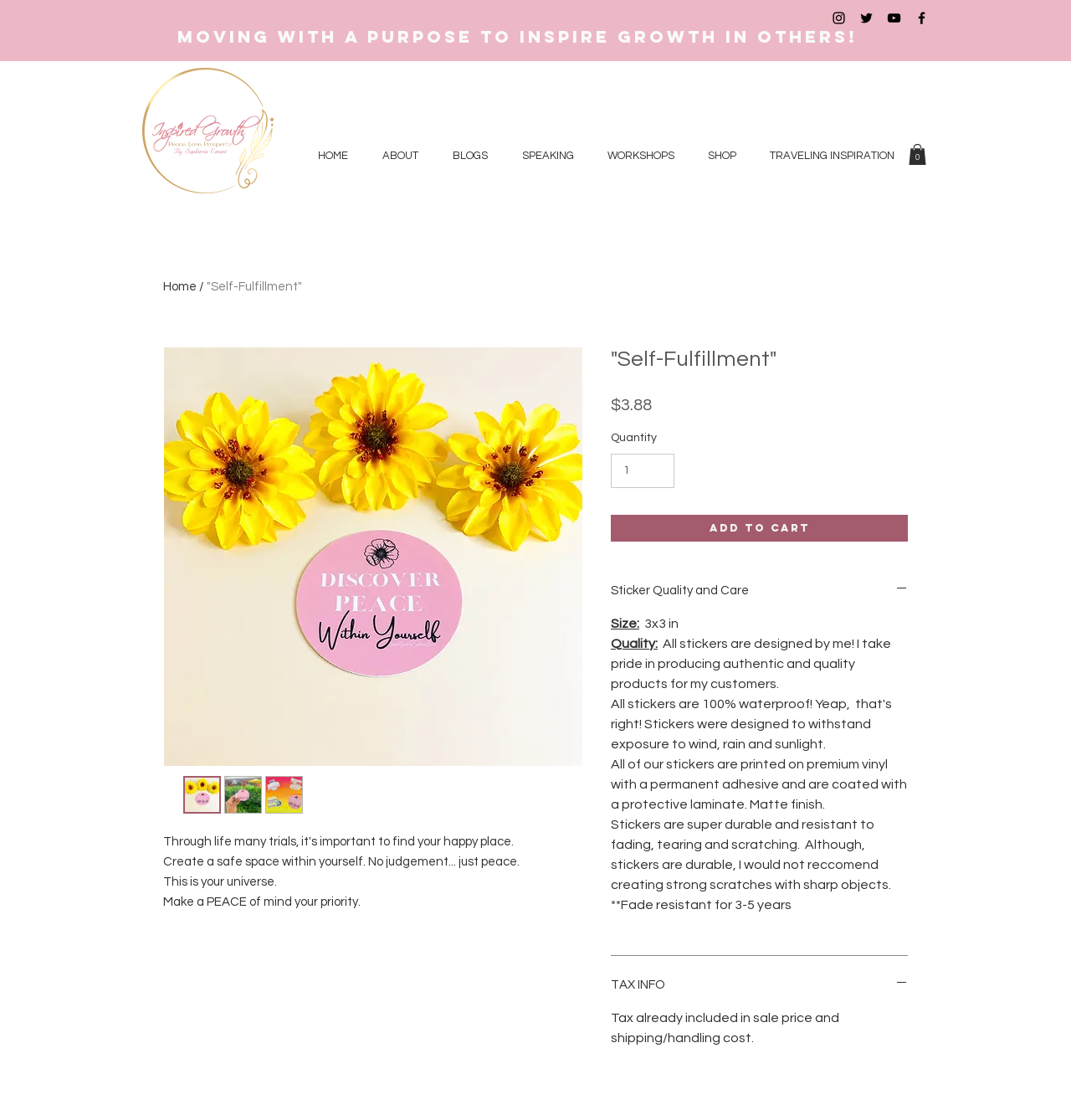Please determine the bounding box coordinates of the clickable area required to carry out the following instruction: "Check sticker quality and care". The coordinates must be four float numbers between 0 and 1, represented as [left, top, right, bottom].

[0.57, 0.519, 0.848, 0.535]